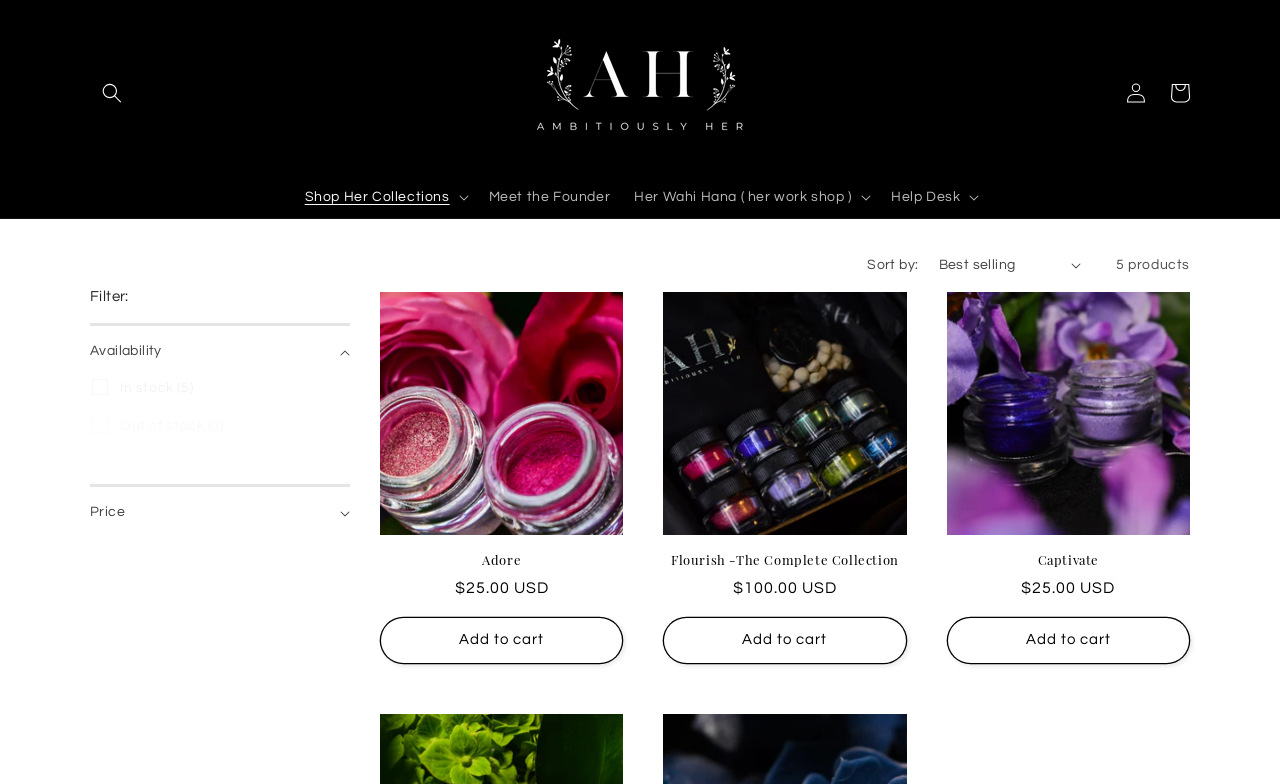Please determine the bounding box coordinates of the element's region to click for the following instruction: "Shop Her Collections".

[0.229, 0.224, 0.372, 0.278]